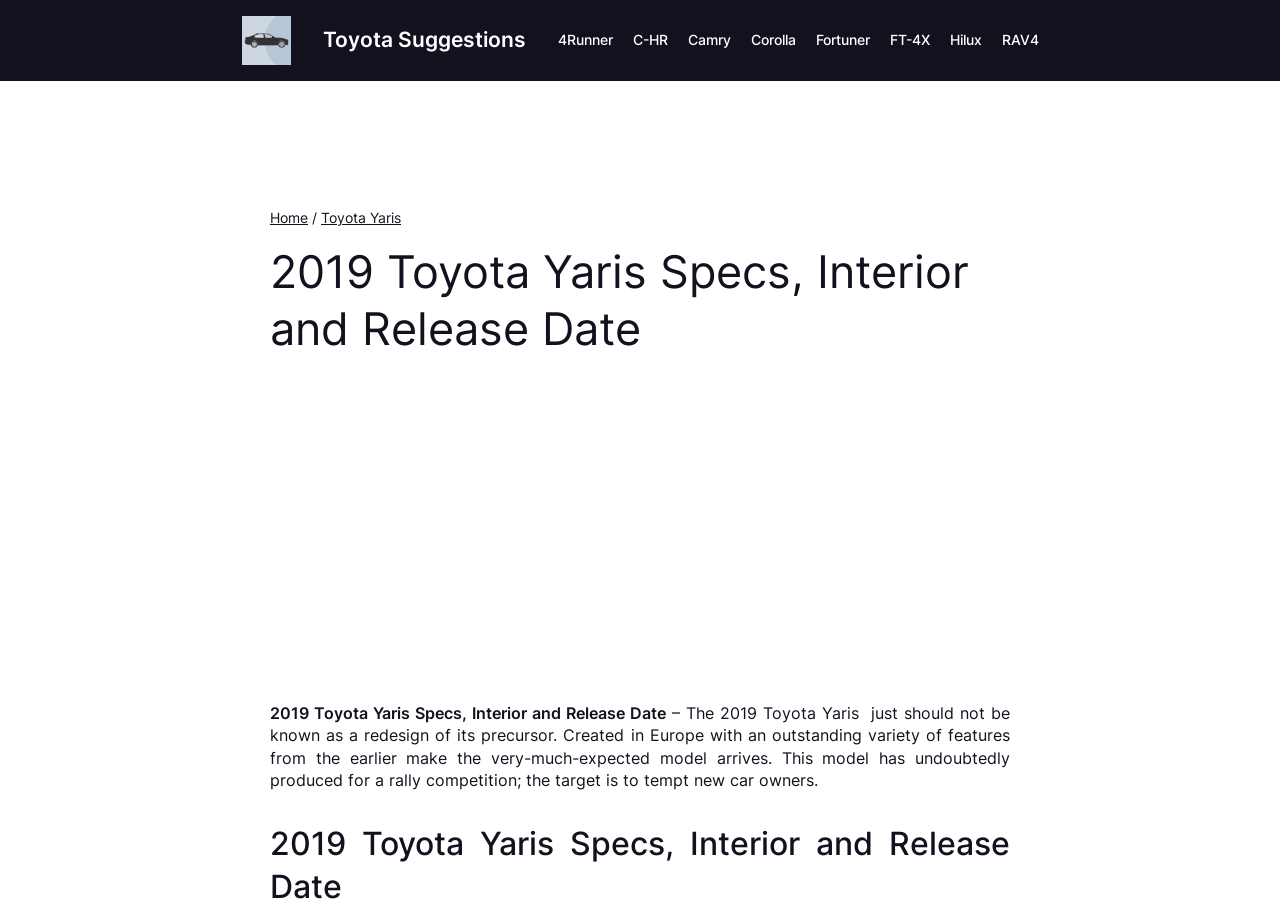What is the name of the car model?
Using the information from the image, answer the question thoroughly.

Based on the webpage content, the heading '2019 Toyota Yaris Specs, Interior and Release Date' and the link 'Toyota Yaris' suggest that the car model being discussed is the Toyota Yaris.